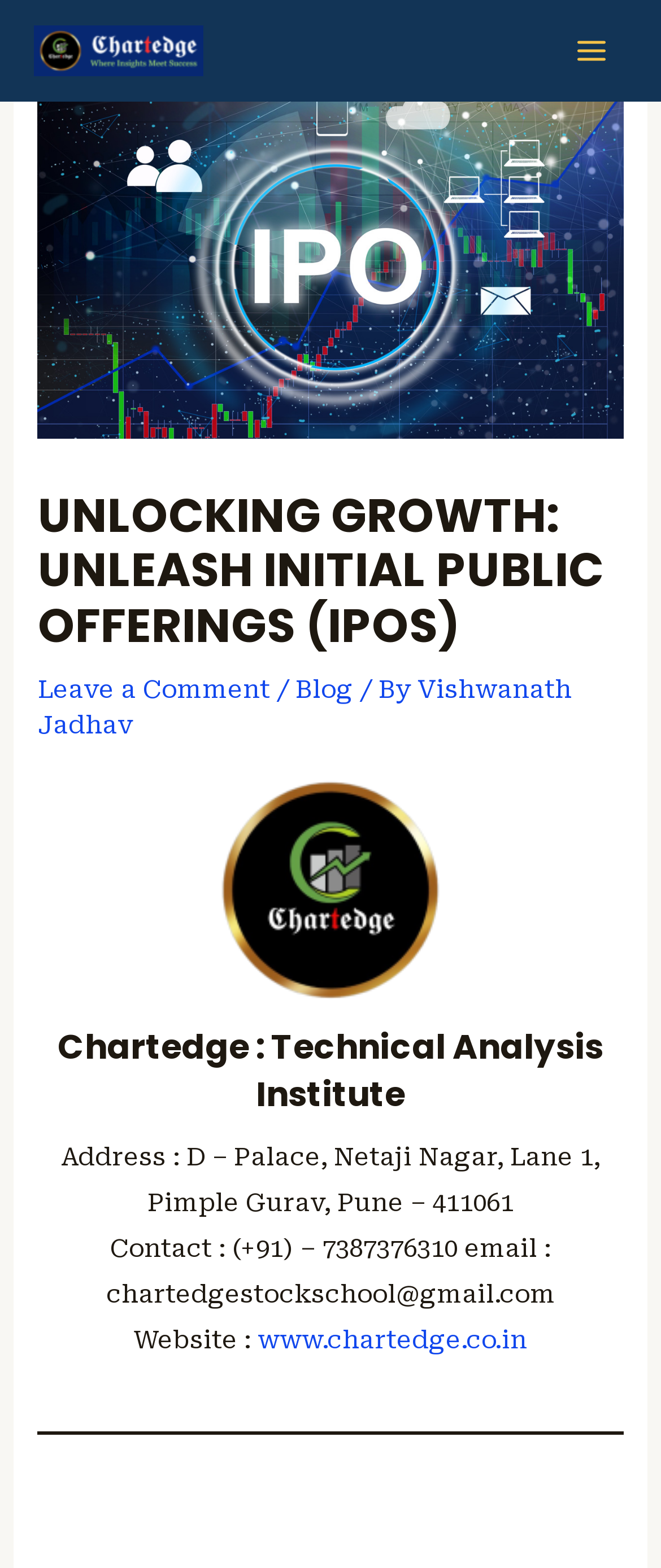What is the website of the company?
Please answer the question as detailed as possible.

The website of the company is 'www.chartedge.co.in' which is mentioned in the link element 'Website : www.chartedge.co.in'.